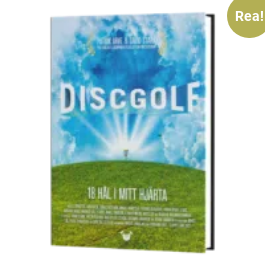What is the purpose of the 'Rea!' label?
Based on the screenshot, answer the question with a single word or phrase.

Indicating a sale or discount